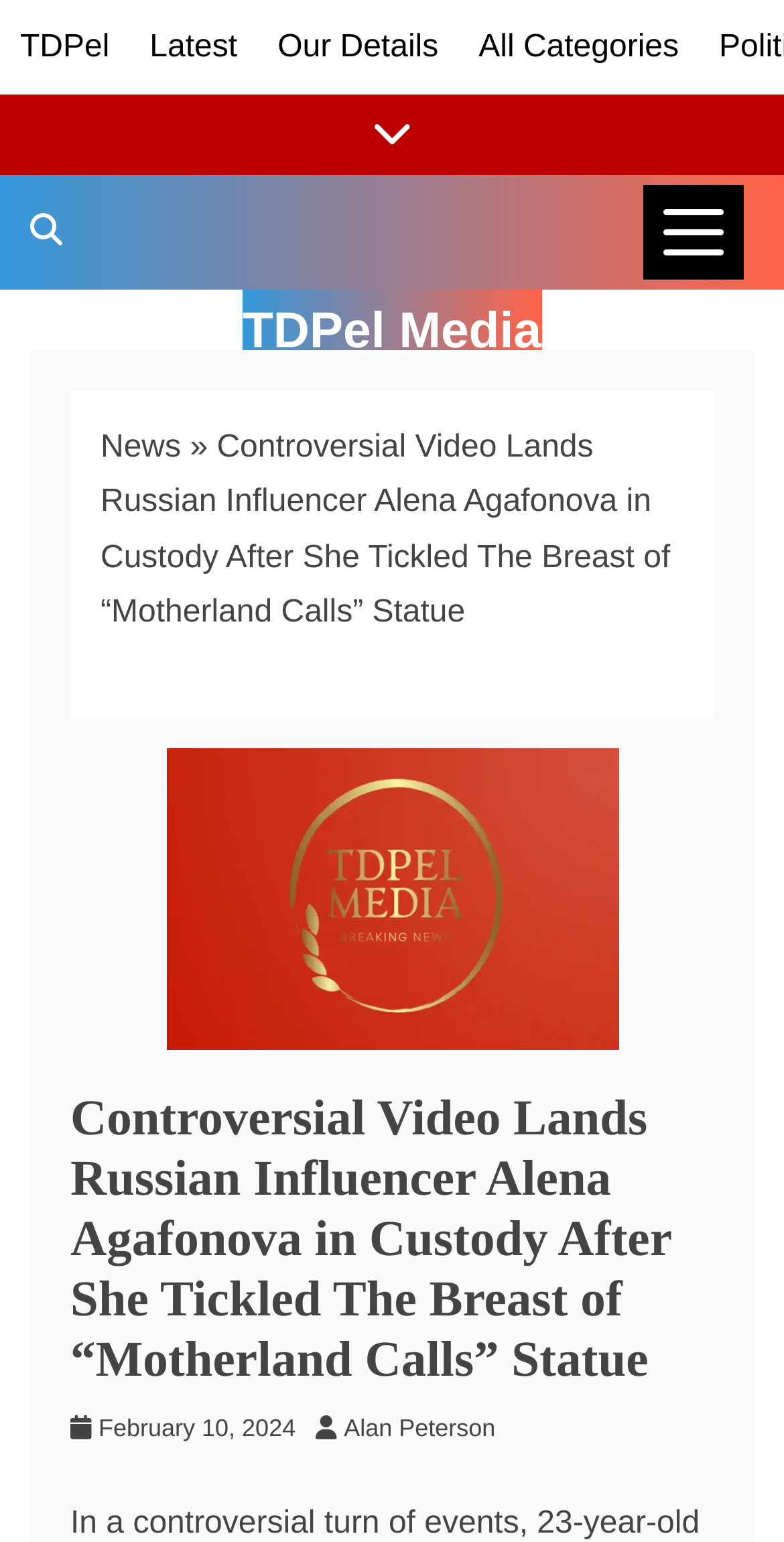Find the bounding box coordinates corresponding to the UI element with the description: "February 10, 2024". The coordinates should be formatted as [left, top, right, bottom], with values as floats between 0 and 1.

[0.126, 0.917, 0.377, 0.935]